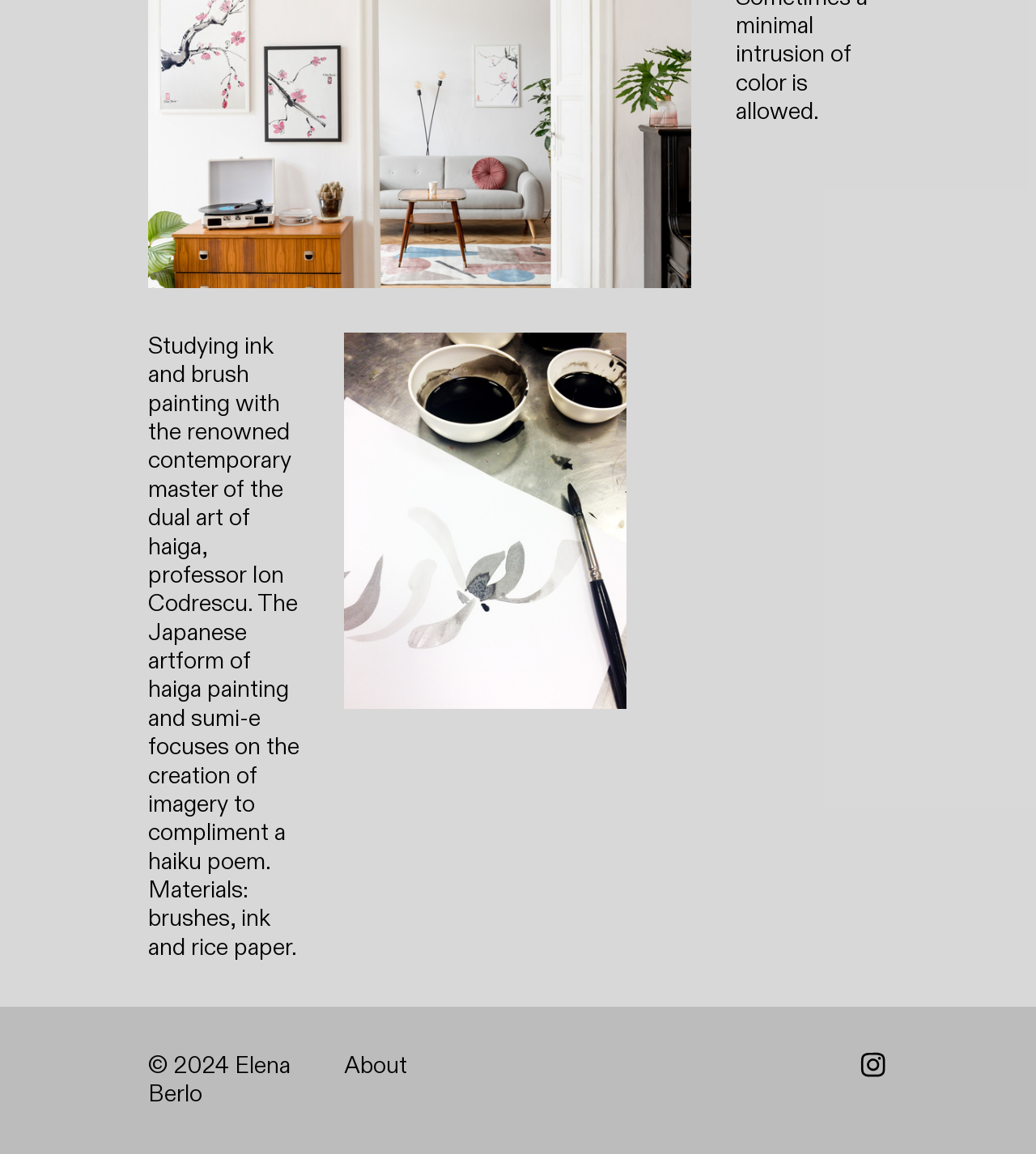Provide a short, one-word or phrase answer to the question below:
How many links are there in the webpage?

3